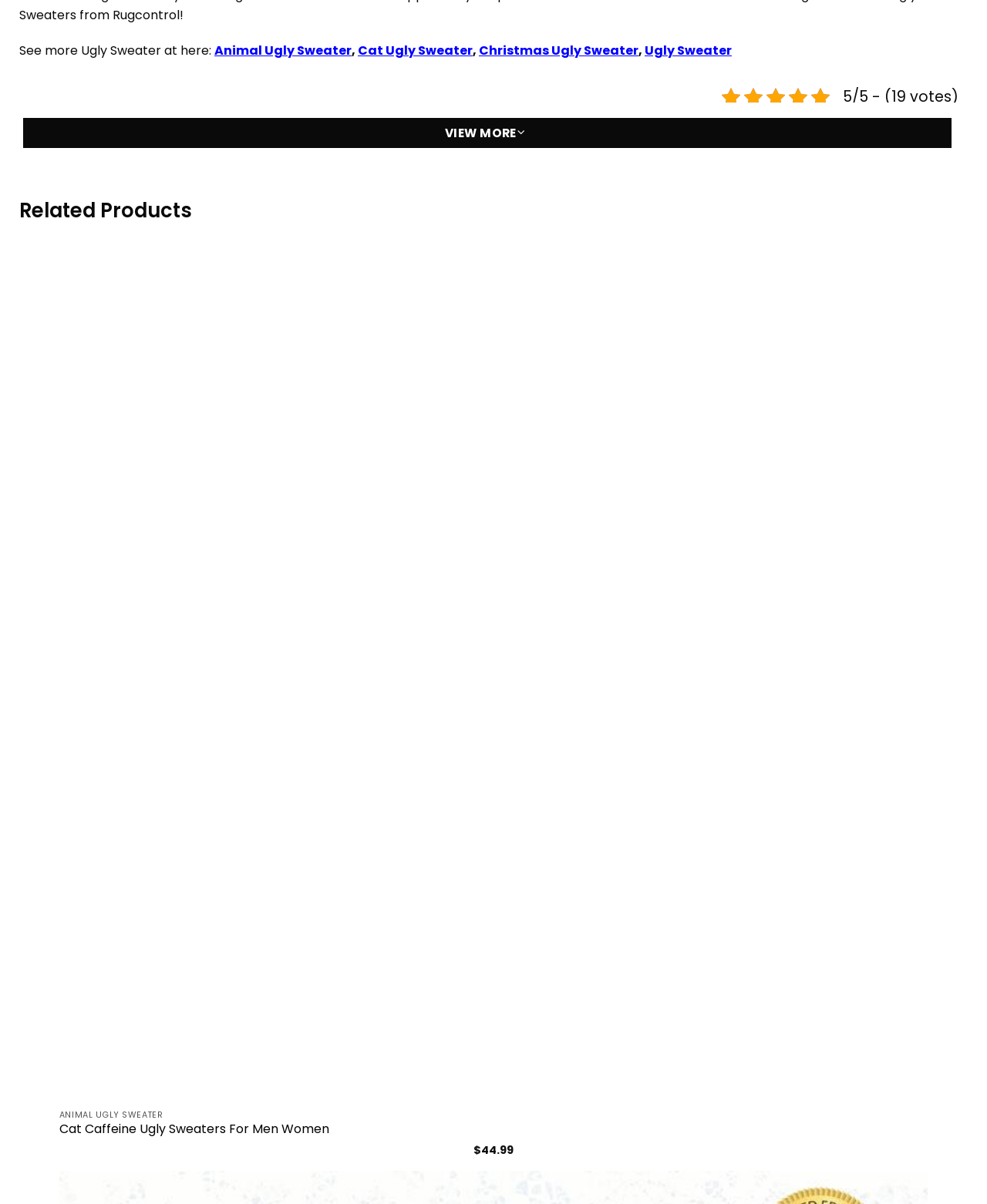Locate the bounding box of the UI element defined by this description: "Description". The coordinates should be given as four float numbers between 0 and 1, formatted as [left, top, right, bottom].

[0.038, 0.815, 0.115, 0.83]